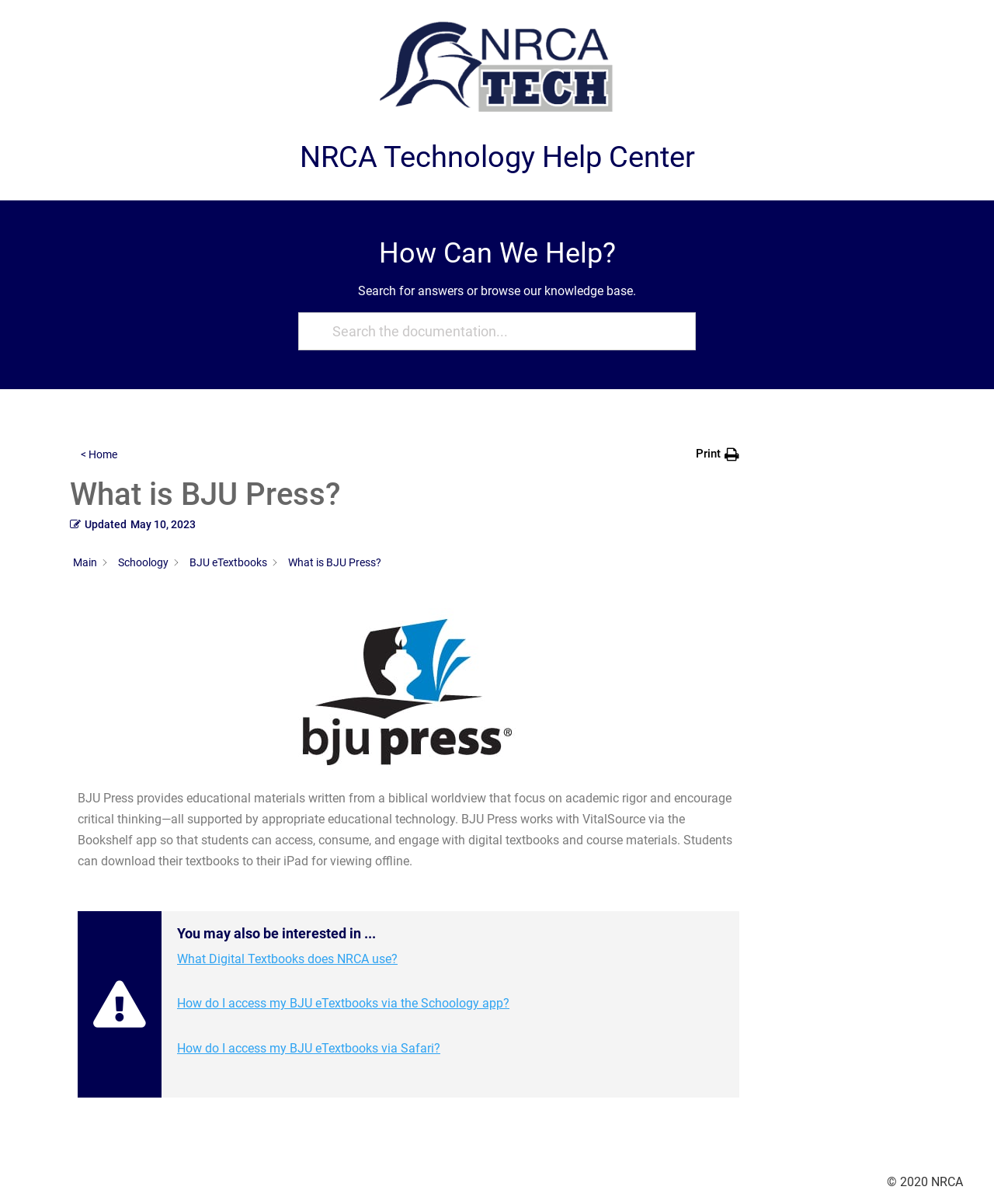What is the copyright year of the webpage?
Based on the image, answer the question with as much detail as possible.

The webpage footer contains the copyright information '© 2020 NRCA', indicating that the copyright year is 2020.